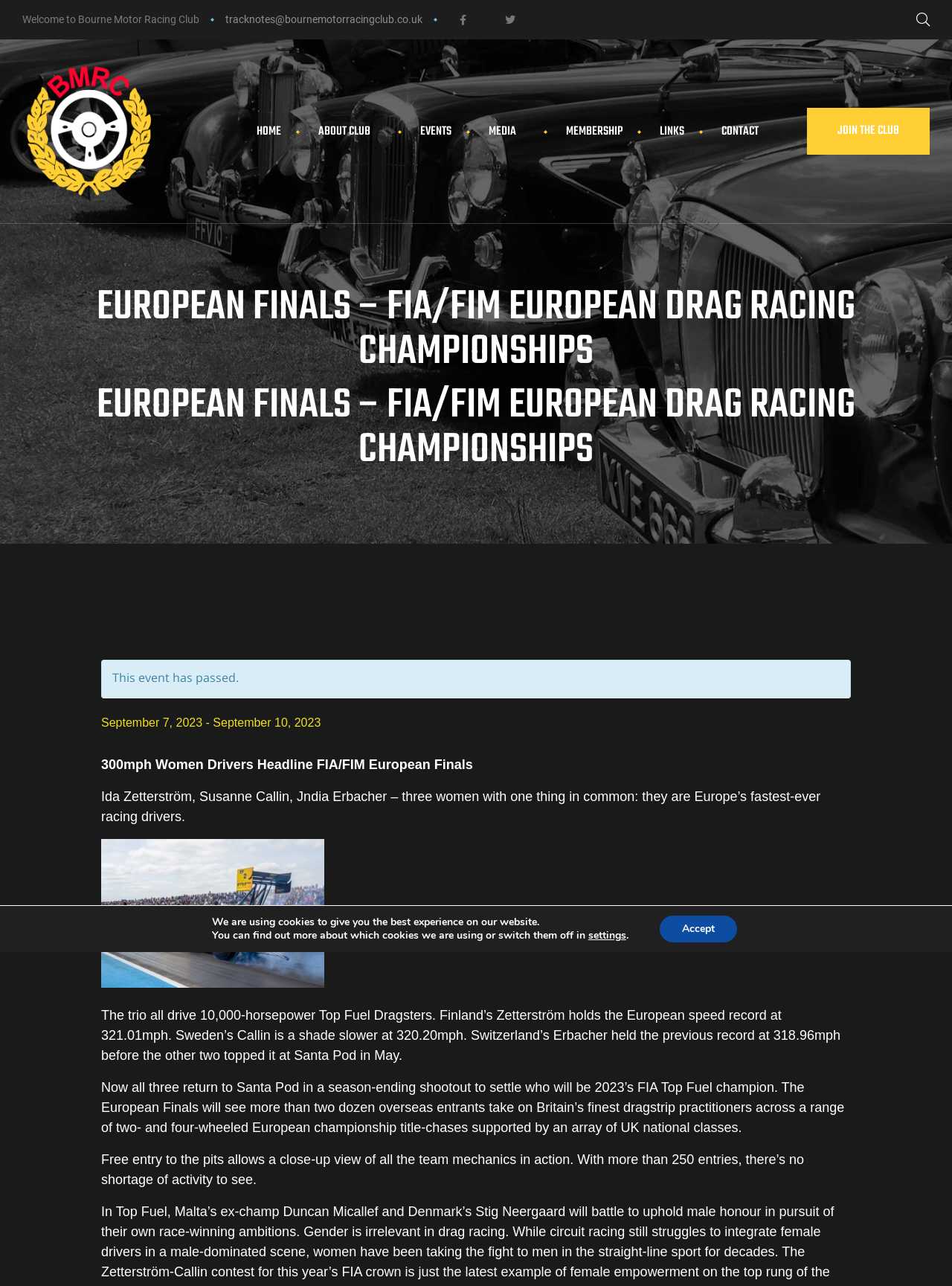Locate the bounding box of the UI element described by: "join the club" in the given webpage screenshot.

[0.848, 0.084, 0.977, 0.12]